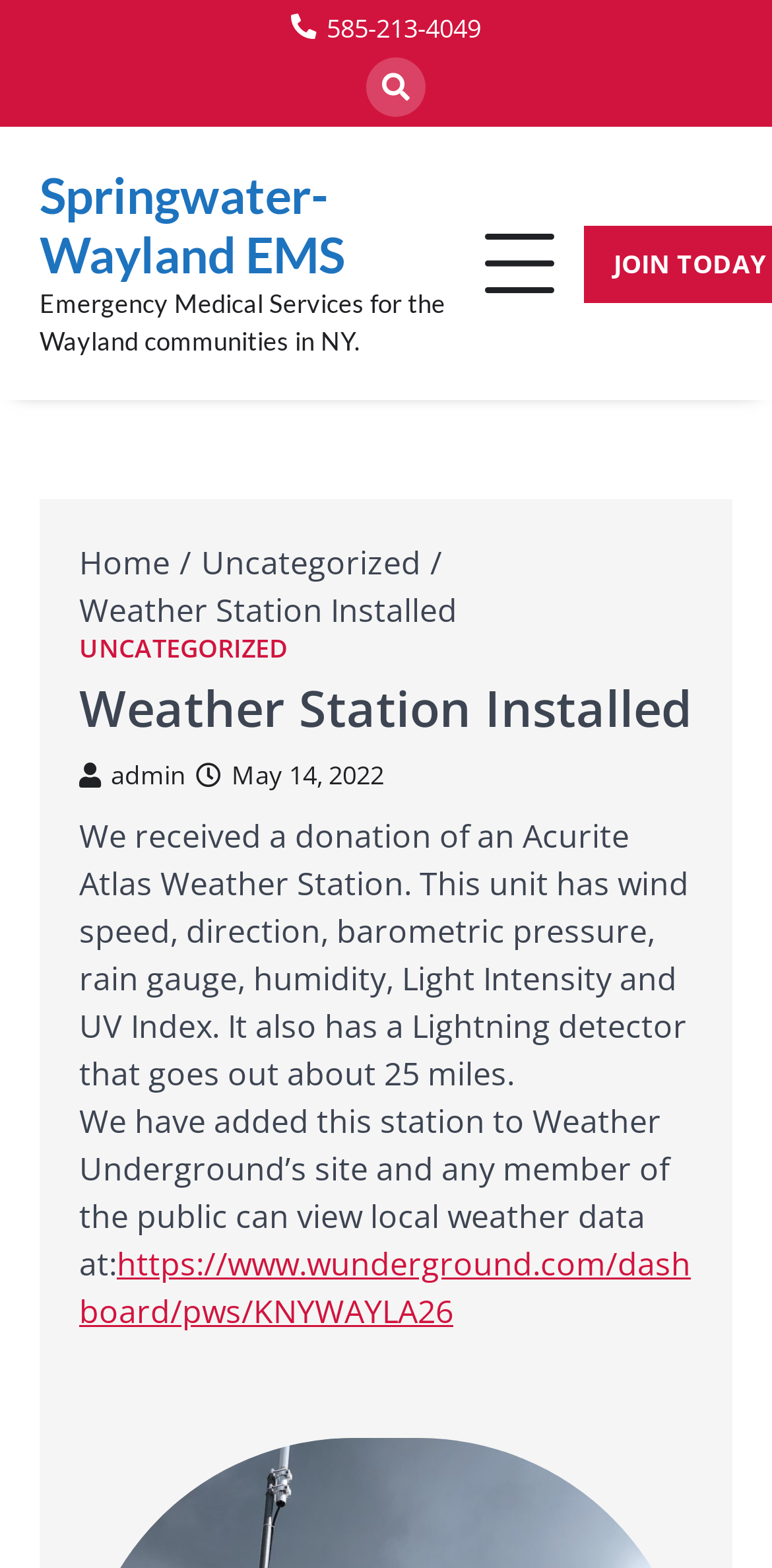Refer to the image and provide an in-depth answer to the question:
How far can the Lightning detector of the weather station detect?

I found this information by reading the text 'It also has a Lightning detector that goes out about 25 miles.' which is located in the main content area of the webpage and describes the features of the Acurite Atlas Weather Station.